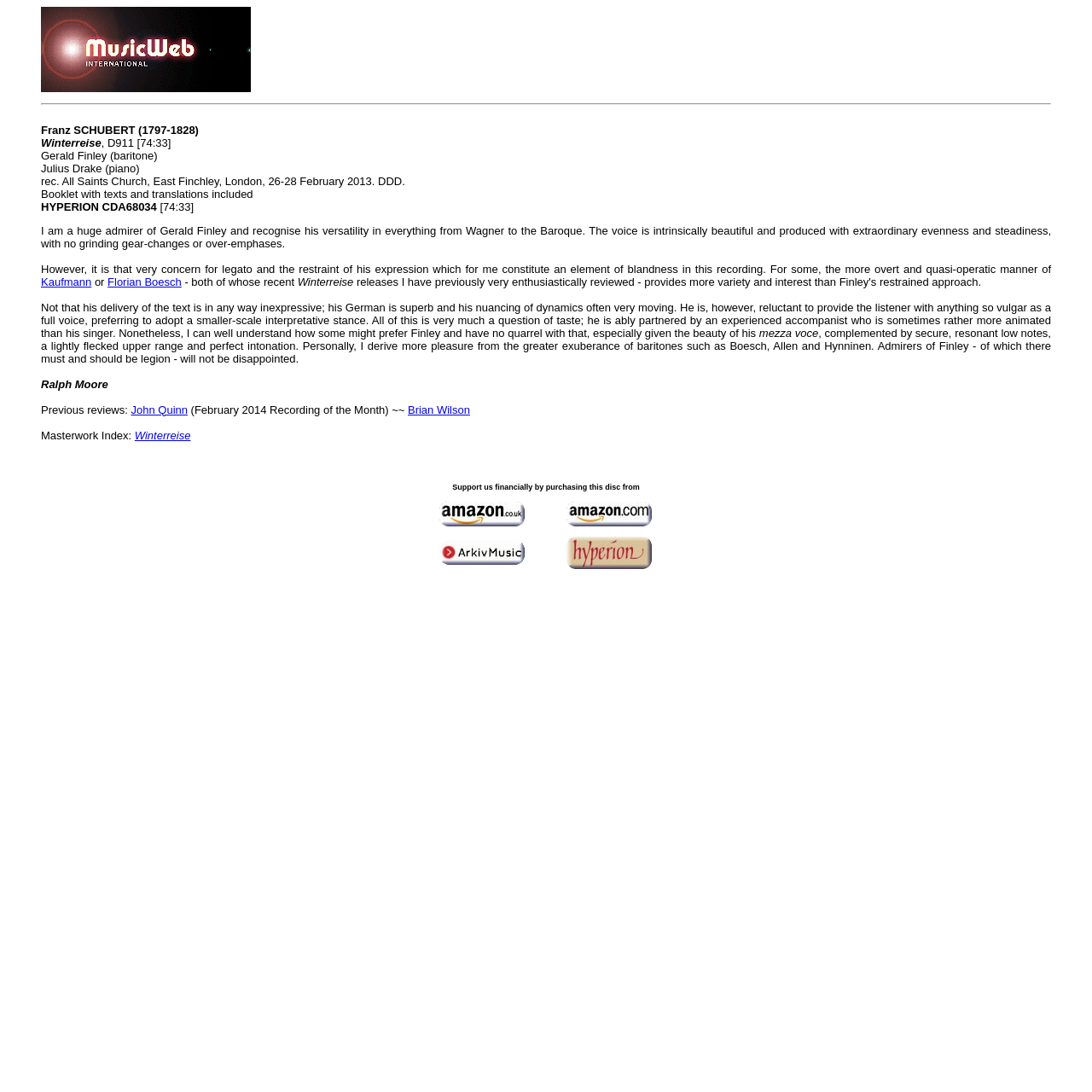Provide the bounding box for the UI element matching this description: "Winterreise".

[0.123, 0.393, 0.175, 0.404]